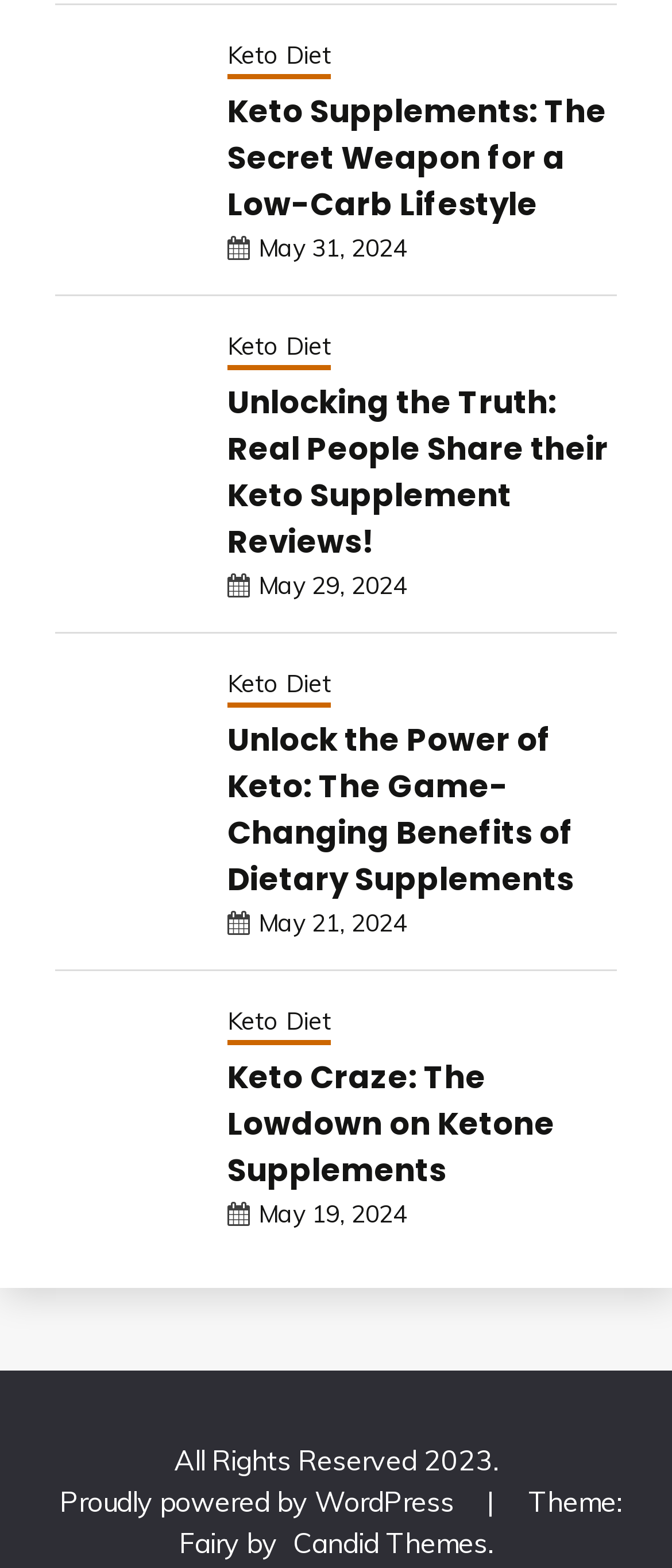Can you specify the bounding box coordinates for the region that should be clicked to fulfill this instruction: "Explore the 'Unlock the Power of Keto: The Game-Changing Benefits of Dietary Supplements' article".

[0.082, 0.467, 0.287, 0.555]